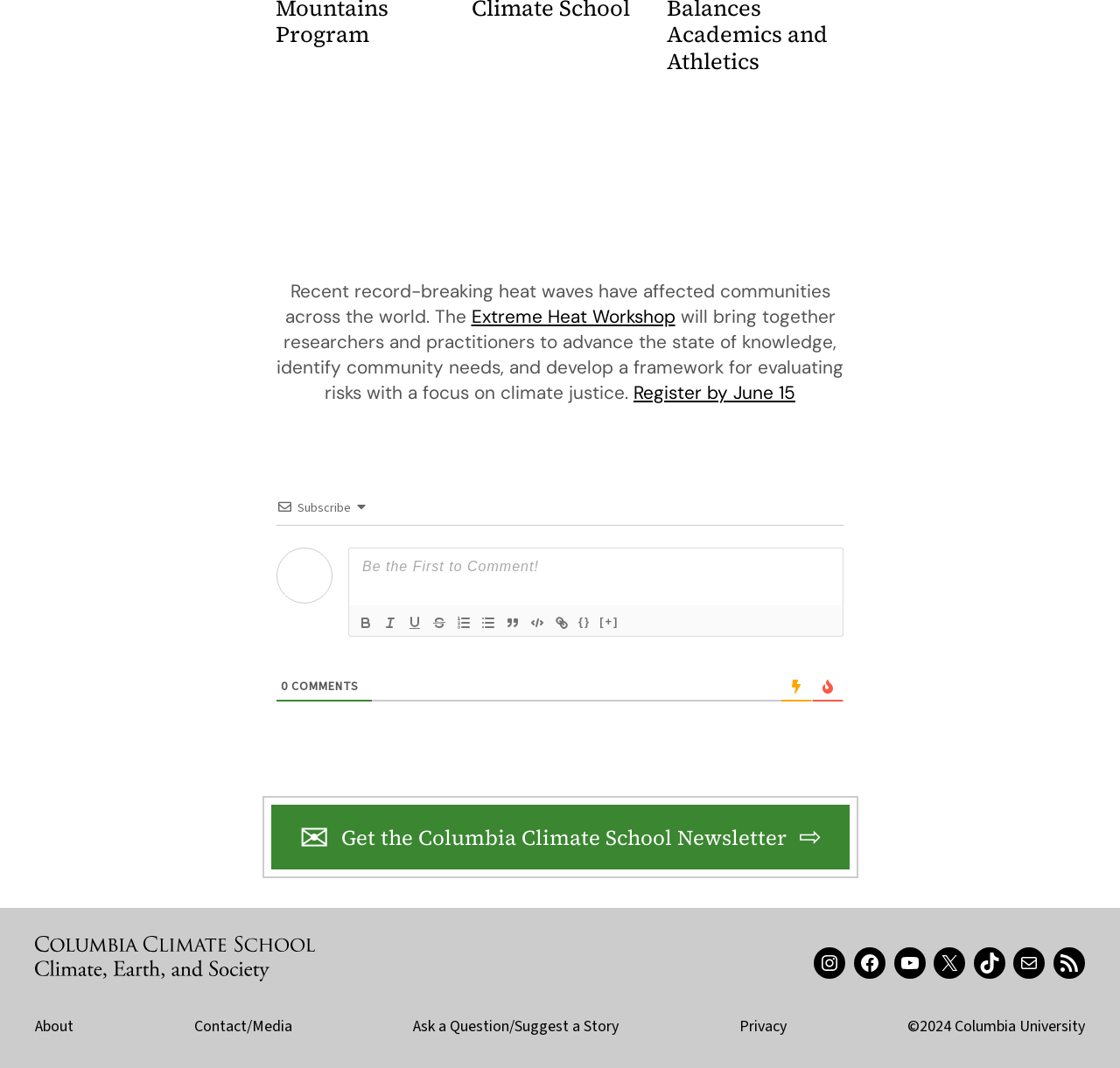Identify the bounding box coordinates for the element that needs to be clicked to fulfill this instruction: "Click on the Bold button". Provide the coordinates in the format of four float numbers between 0 and 1: [left, top, right, bottom].

[0.316, 0.573, 0.338, 0.593]